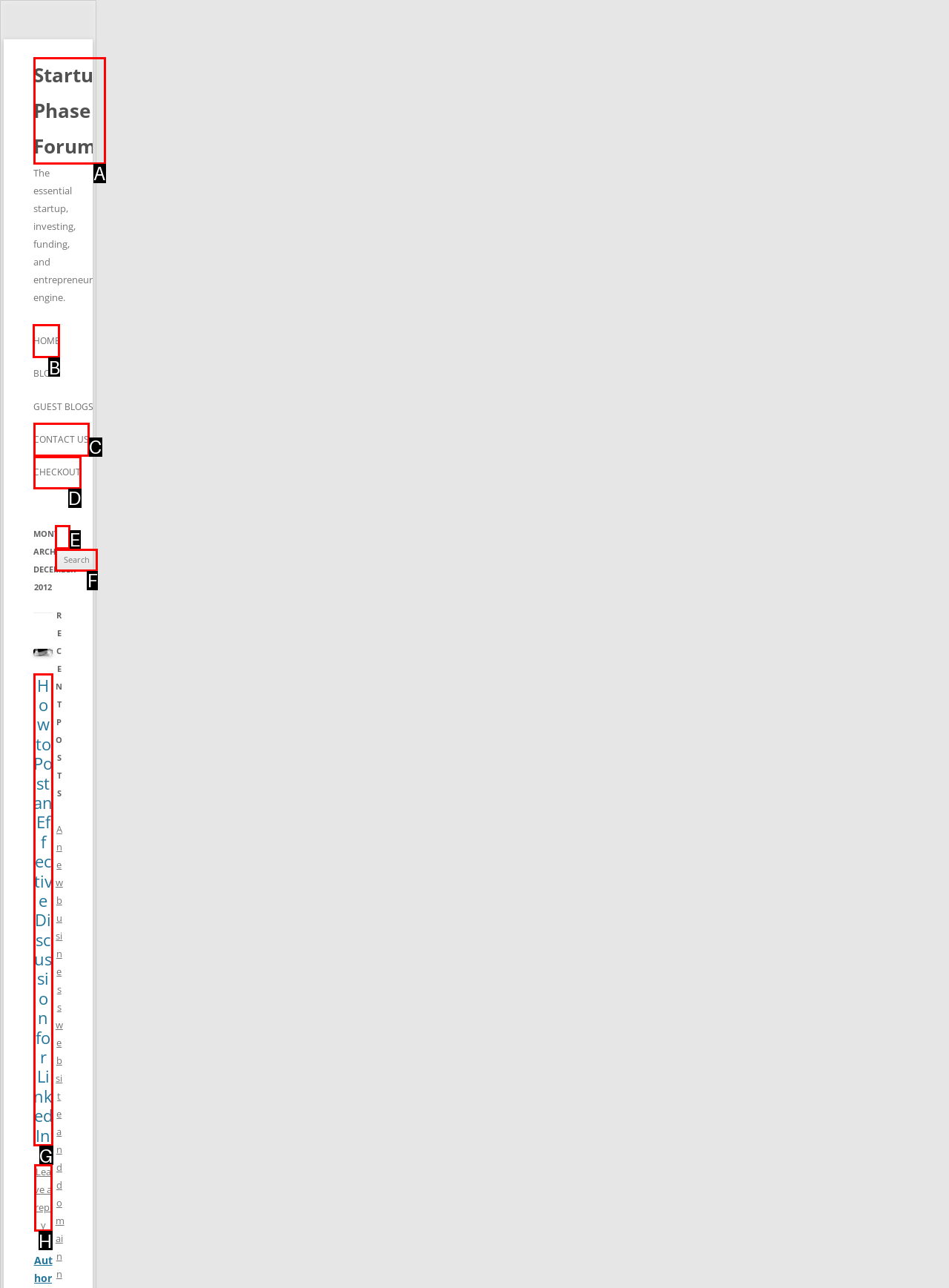What letter corresponds to the UI element to complete this task: go to home page
Answer directly with the letter.

B